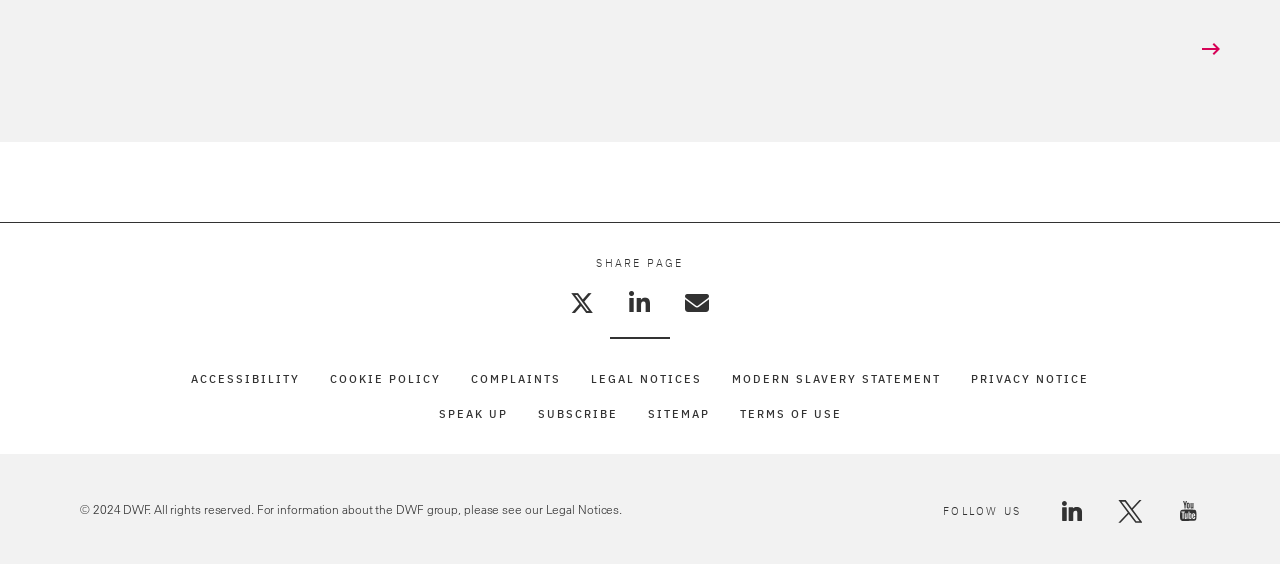Find the bounding box coordinates of the clickable element required to execute the following instruction: "Follow us on LinkedIn". Provide the coordinates as four float numbers between 0 and 1, i.e., [left, top, right, bottom].

[0.828, 0.885, 0.847, 0.921]